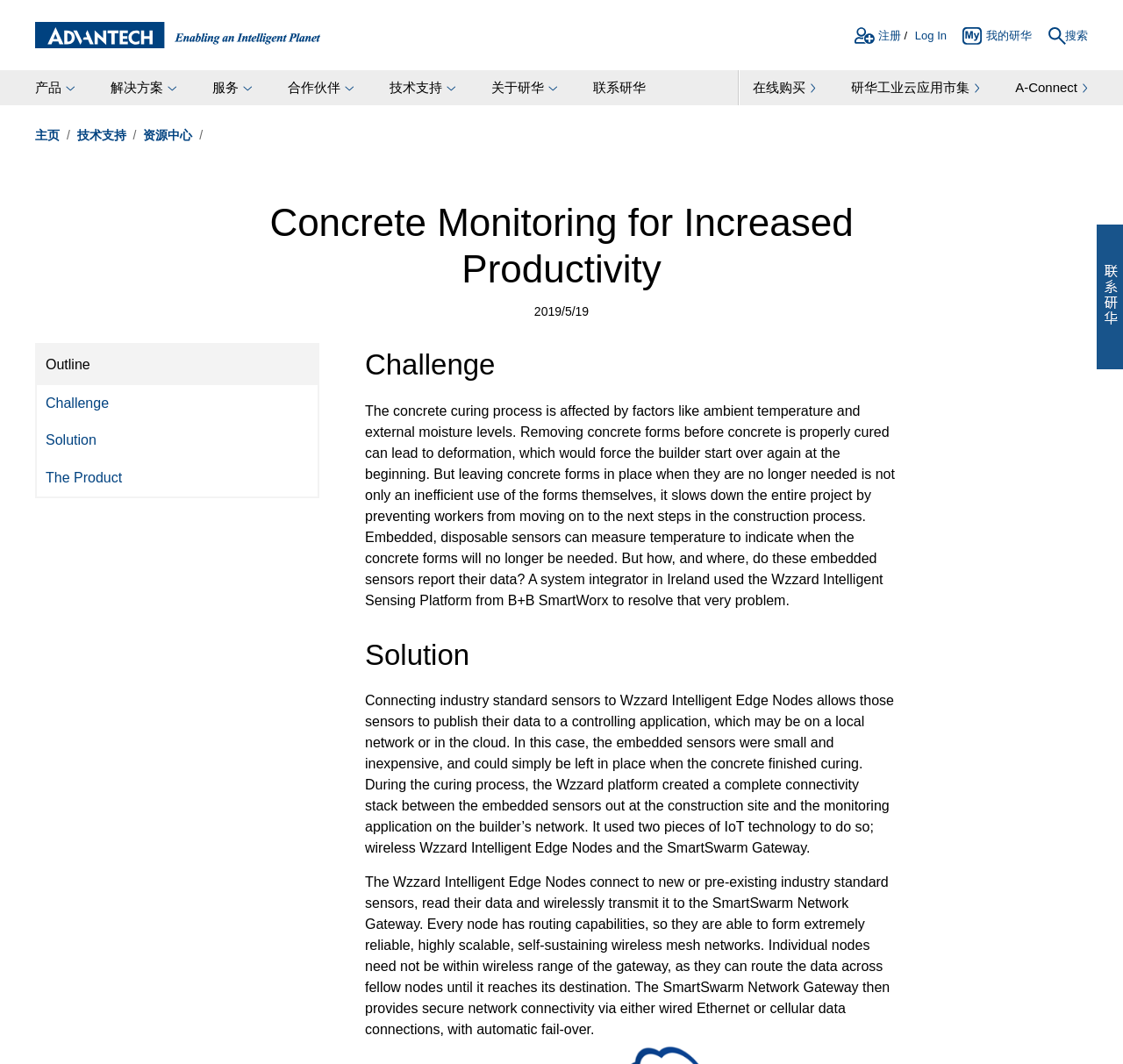Provide a brief response in the form of a single word or phrase:
What is the function of the SmartSwarm Network Gateway?

To provide secure network connectivity